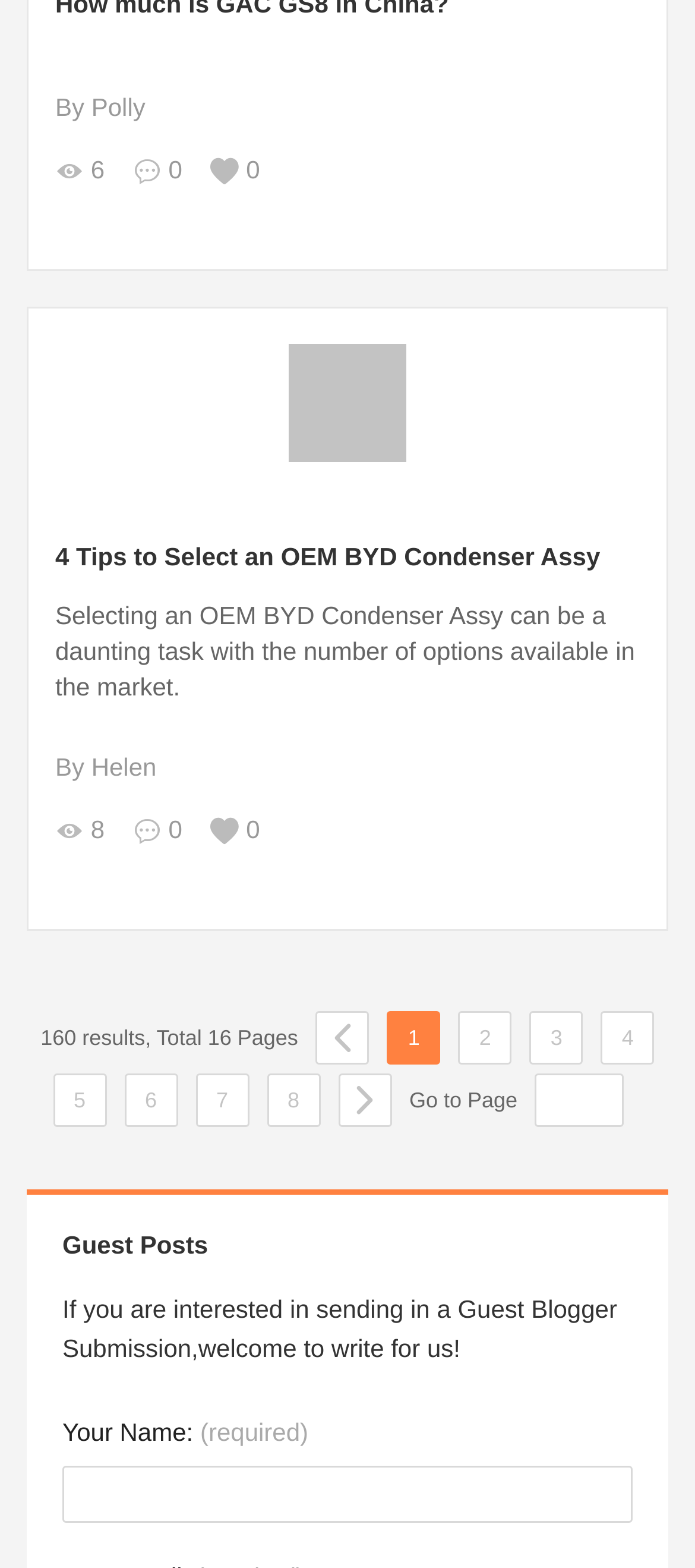How many pages of results are there in total?
Please describe in detail the information shown in the image to answer the question.

The StaticText element with the text '160 results, Total 16 Pages' indicates that there are 16 pages of results in total.